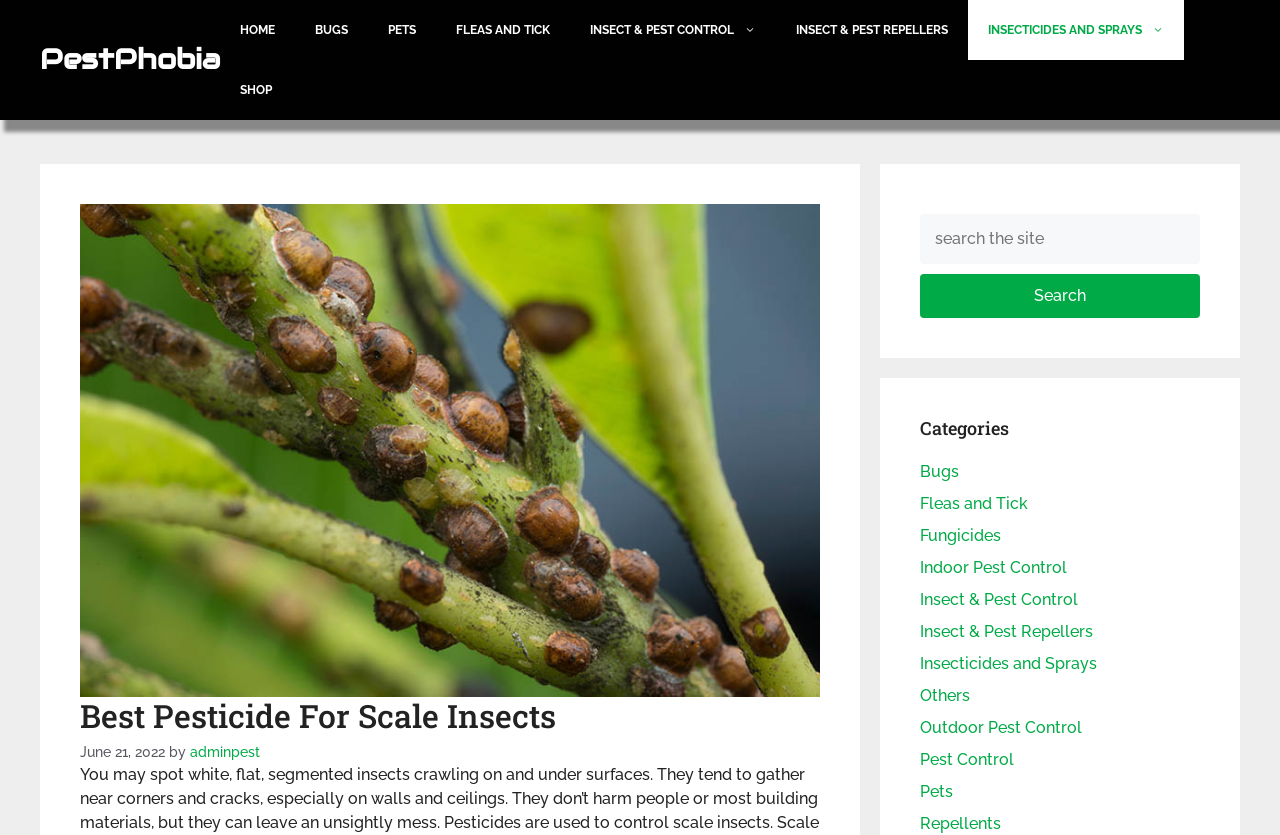Find the bounding box coordinates for the HTML element described in this sentence: "Pest Control". Provide the coordinates as four float numbers between 0 and 1, in the format [left, top, right, bottom].

[0.719, 0.898, 0.792, 0.921]